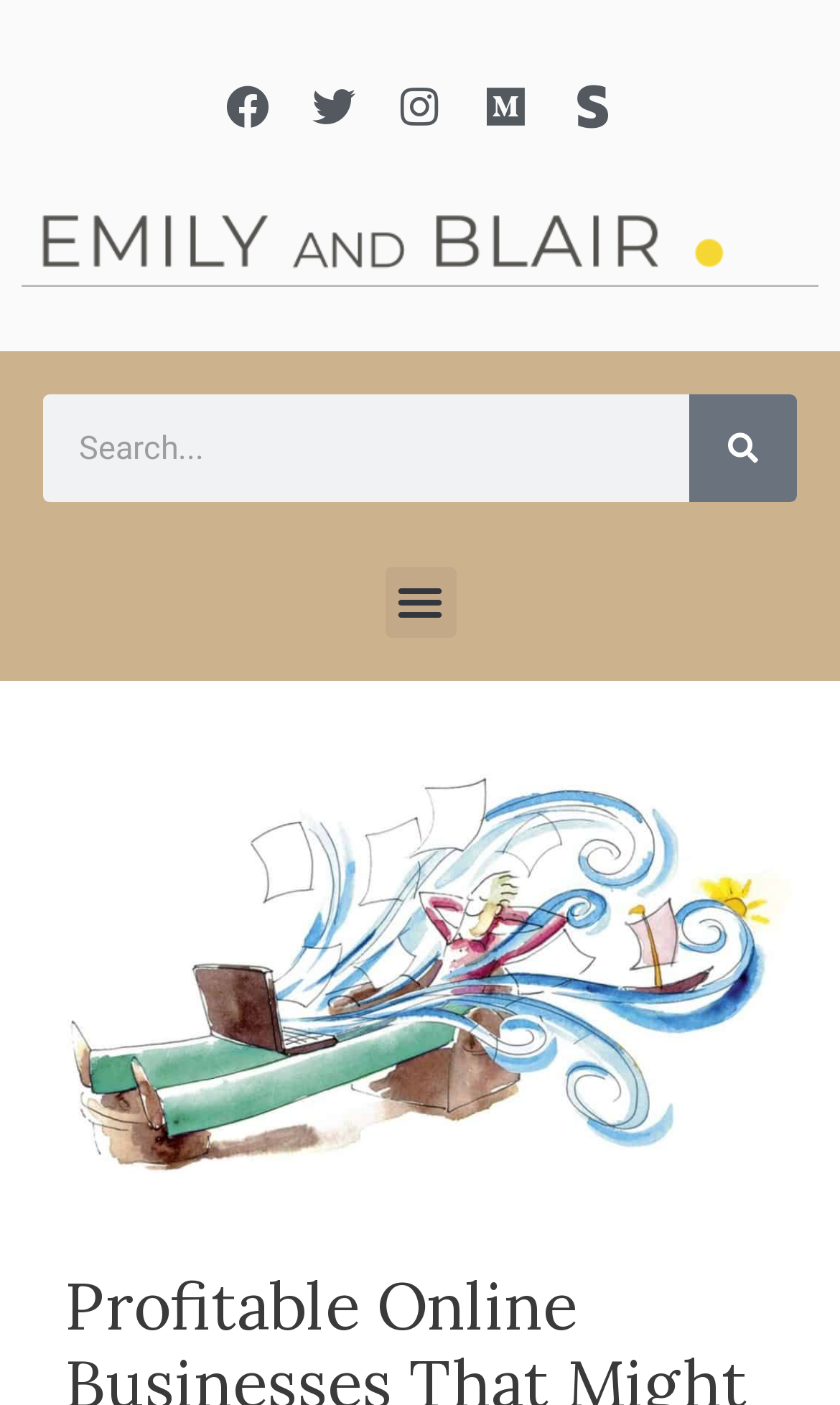Pinpoint the bounding box coordinates of the clickable element to carry out the following instruction: "Search for something."

[0.051, 0.28, 0.949, 0.357]